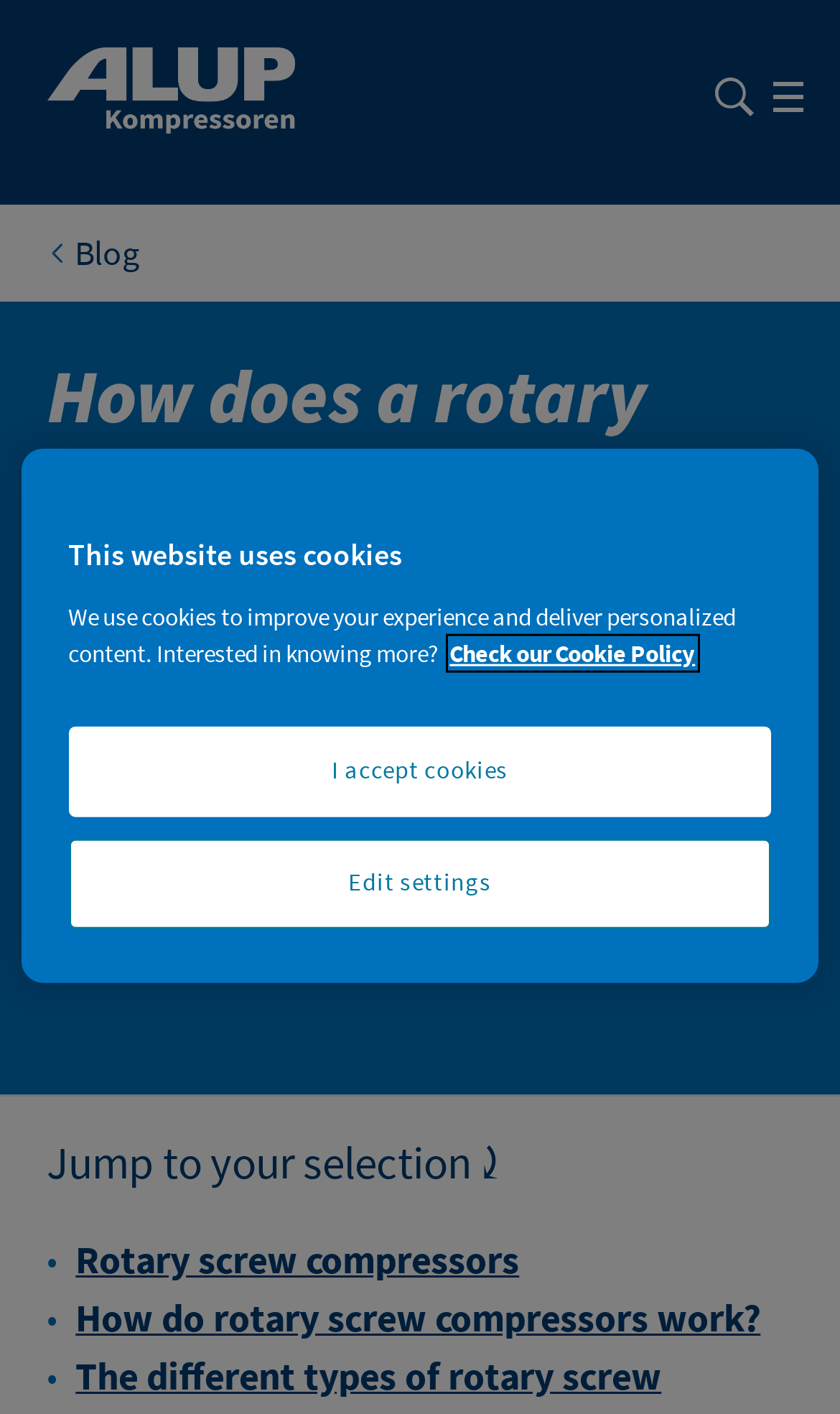Please identify the primary heading on the webpage and return its text.

How does a rotary screw compressor work?